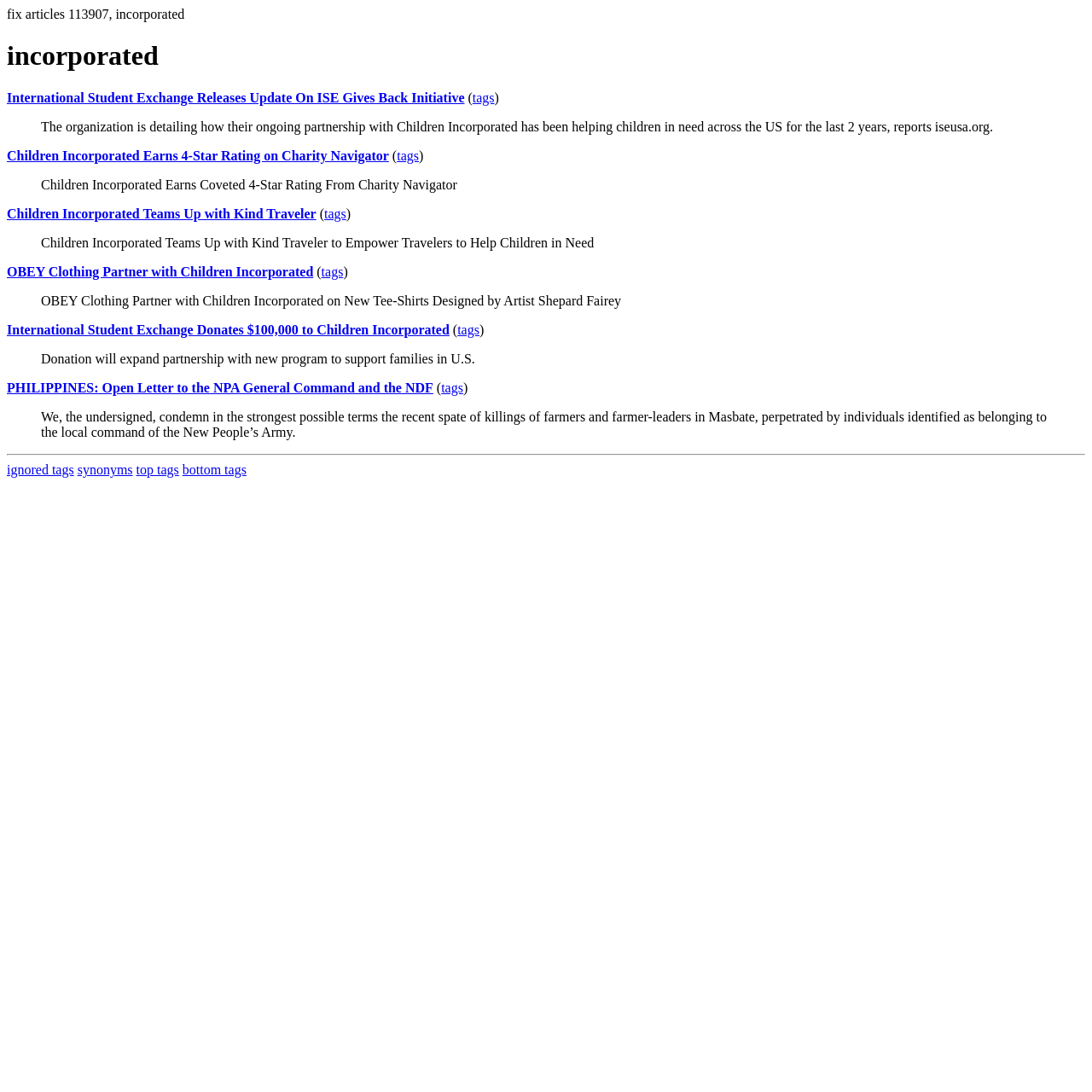Could you determine the bounding box coordinates of the clickable element to complete the instruction: "View the details of 'International Student Exchange Donates $100,000 to Children Incorporated'"? Provide the coordinates as four float numbers between 0 and 1, i.e., [left, top, right, bottom].

[0.006, 0.295, 0.412, 0.308]